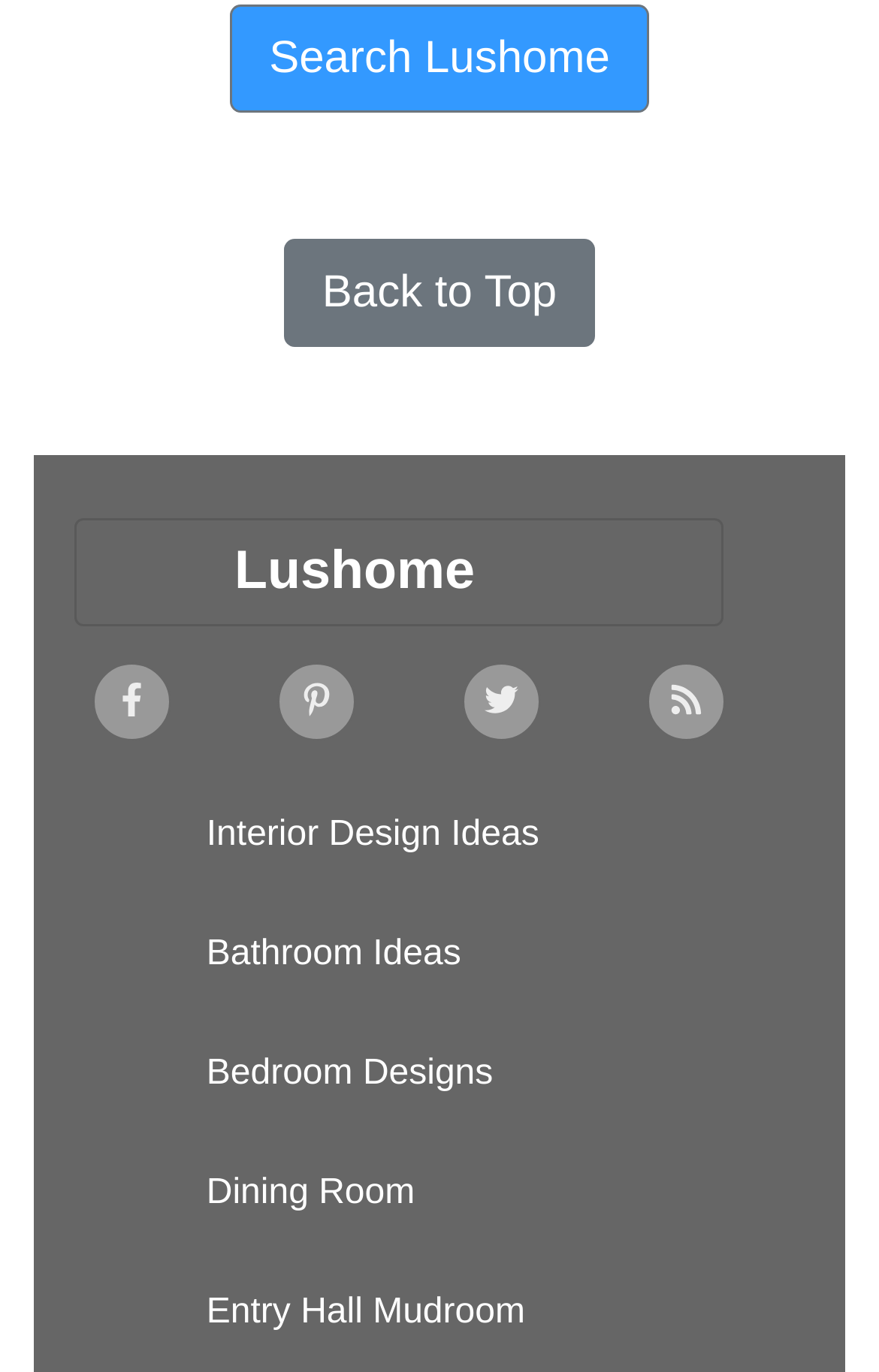What is the category of 'Bathroom Ideas'? Please answer the question using a single word or phrase based on the image.

Interior Design